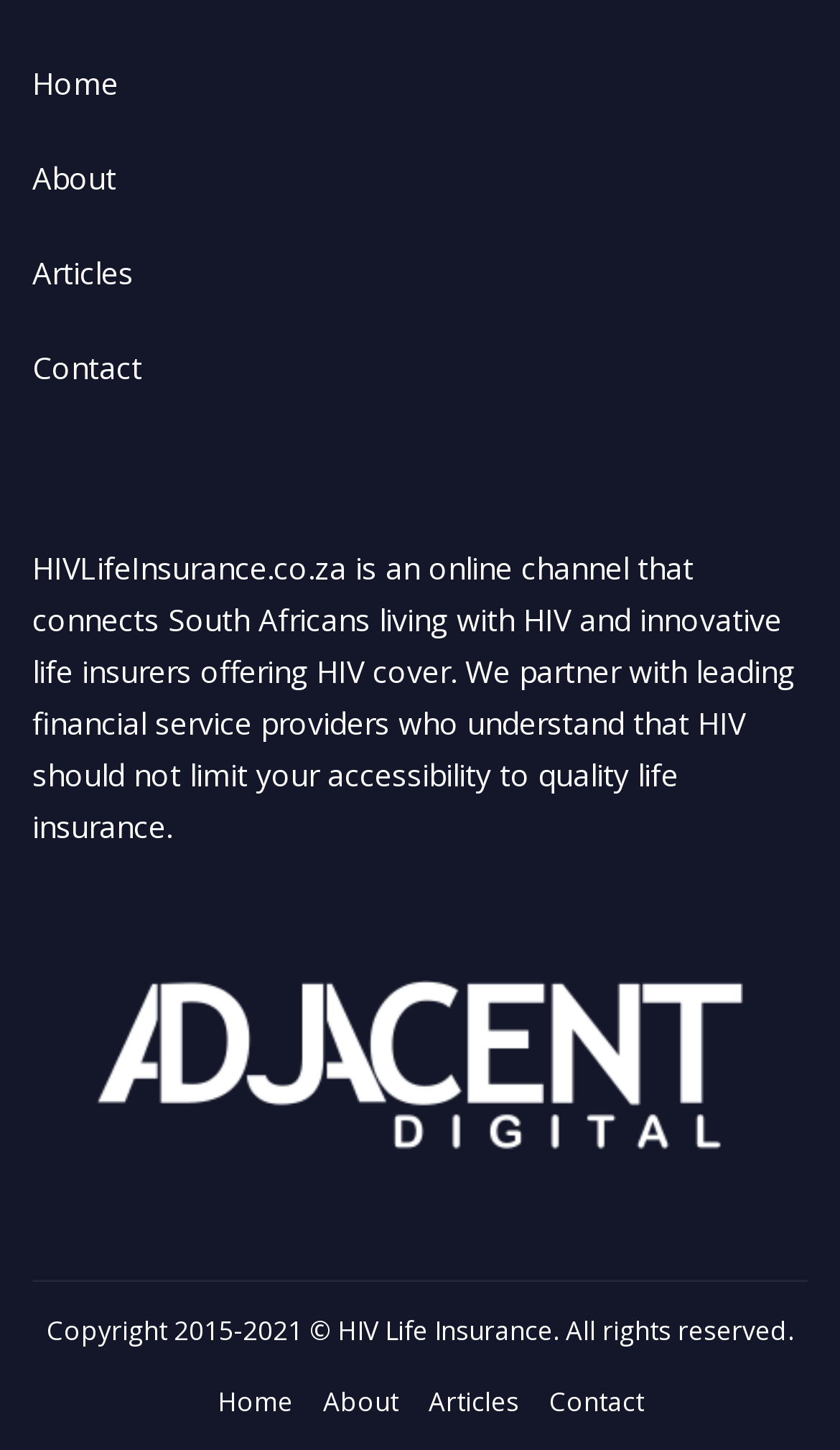Please identify the bounding box coordinates of the area that needs to be clicked to fulfill the following instruction: "read about the website."

[0.038, 0.105, 0.138, 0.141]